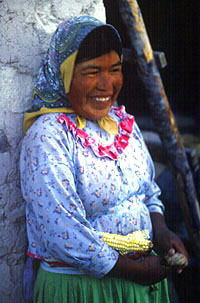Produce a meticulous caption for the image.

This image depicts a woman from the Tarahumara, also known as the Rarámuri, a group renowned for their incredible running abilities and rich cultural heritage from the rugged Copper Canyon region of northern Mexico. She is smiling warmly, dressed in vibrant traditional attire that reflects her heritage. The outfit features a light blue blouse adorned with playful patterns and colorful ruffled detailing around the neckline, coupled with a flowing green skirt. Her head is covered with a colorful scarf, typical of Tarahumara women, which not only serves as protection from the elements but also adds to the vividness of her appearance. This depiction captures the resilience and spirit of the Tarahumara people, who have maintained their unique customs and lifestyle despite challenges over centuries.